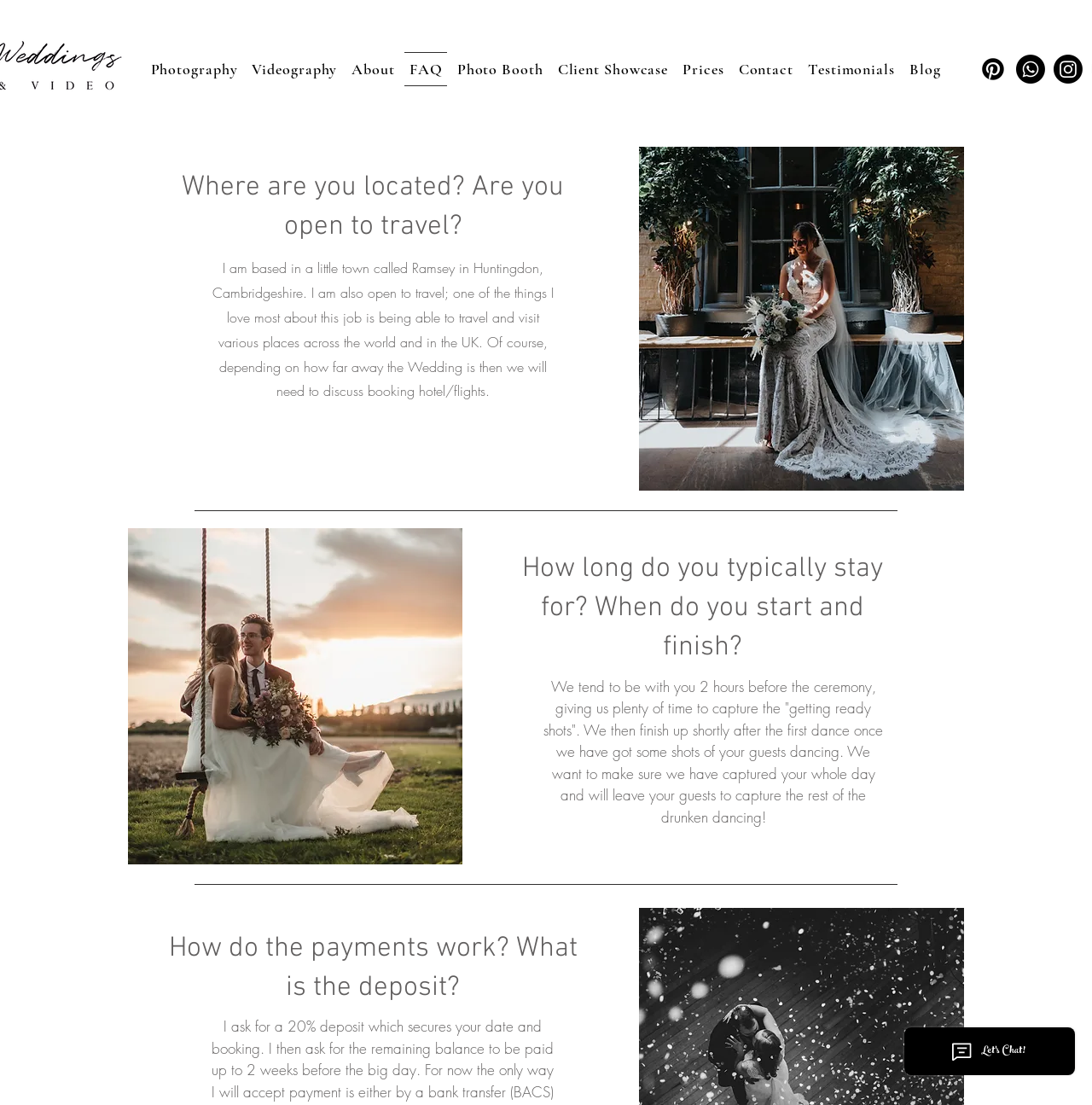Using the elements shown in the image, answer the question comprehensively: How long does the photographer stay at a wedding?

The photographer tends to arrive 2 hours before the ceremony to capture the 'getting ready shots' and finishes up shortly after the first dance, ensuring they capture the whole day.